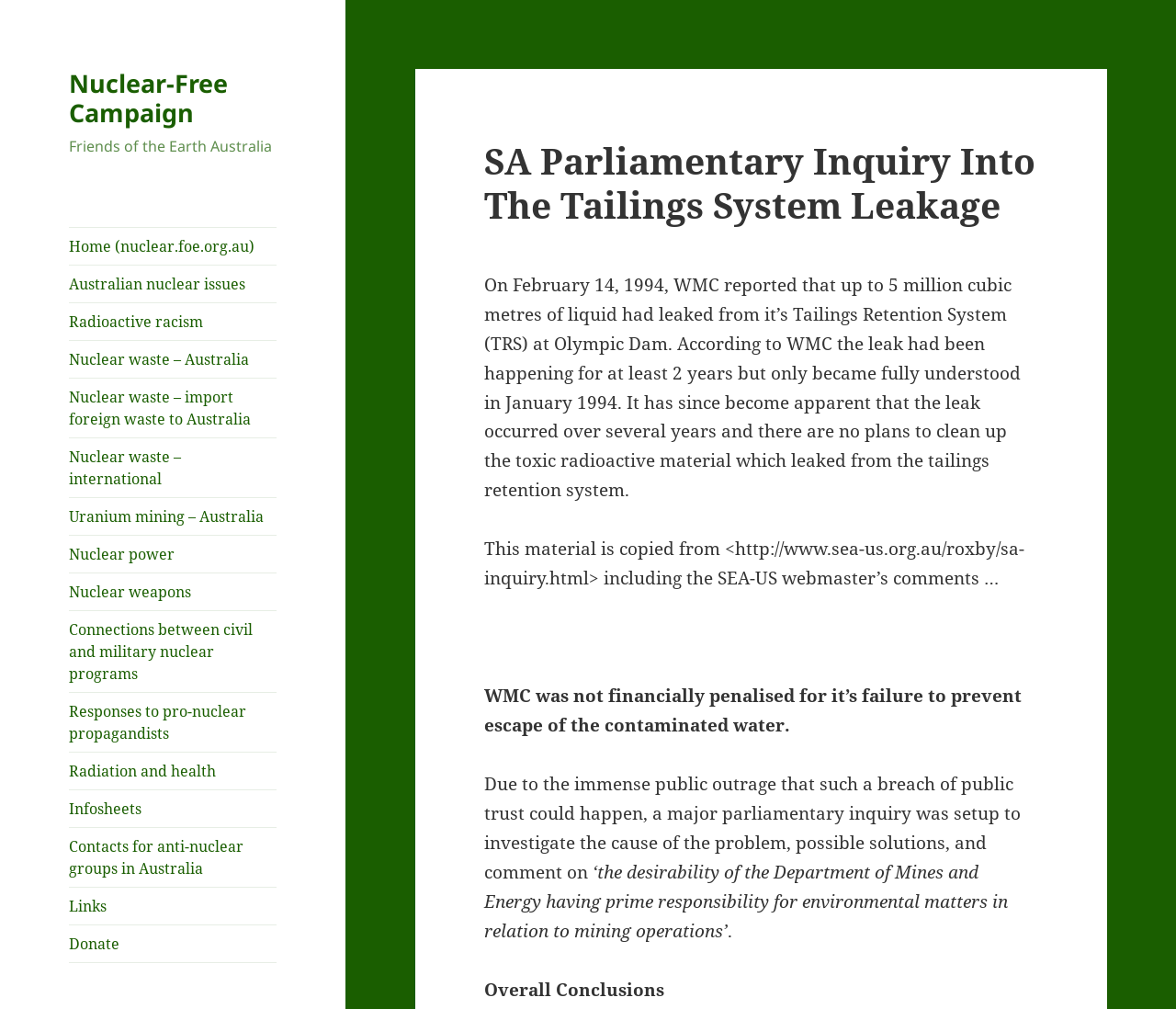Provide an in-depth caption for the elements present on the webpage.

The webpage is about the SA Parliamentary Inquiry Into The Tailings System Leakage, specifically related to the Nuclear-Free Campaign. At the top-left corner, there is a link to the "Nuclear-Free Campaign" and a static text "Friends of the Earth Australia". Below these elements, there is a list of links to various topics, including "Home", "Australian nuclear issues", "Radioactive racism", and others, which are aligned vertically and take up a significant portion of the left side of the page.

On the right side of the page, there is a header section with a heading "SA Parliamentary Inquiry Into The Tailings System Leakage". Below this header, there are several blocks of static text that provide information about the leakage of liquid from the Tailings Retention System at Olympic Dam, including the amount of liquid leaked, the duration of the leak, and the lack of plans to clean up the toxic radioactive material. The text also mentions that the material is copied from another website and includes comments from the webmaster.

The text blocks are arranged vertically, with some empty space between them. The last block of text is a heading "Overall Conclusions", which is located at the bottom-right corner of the page. There are no images on the page.